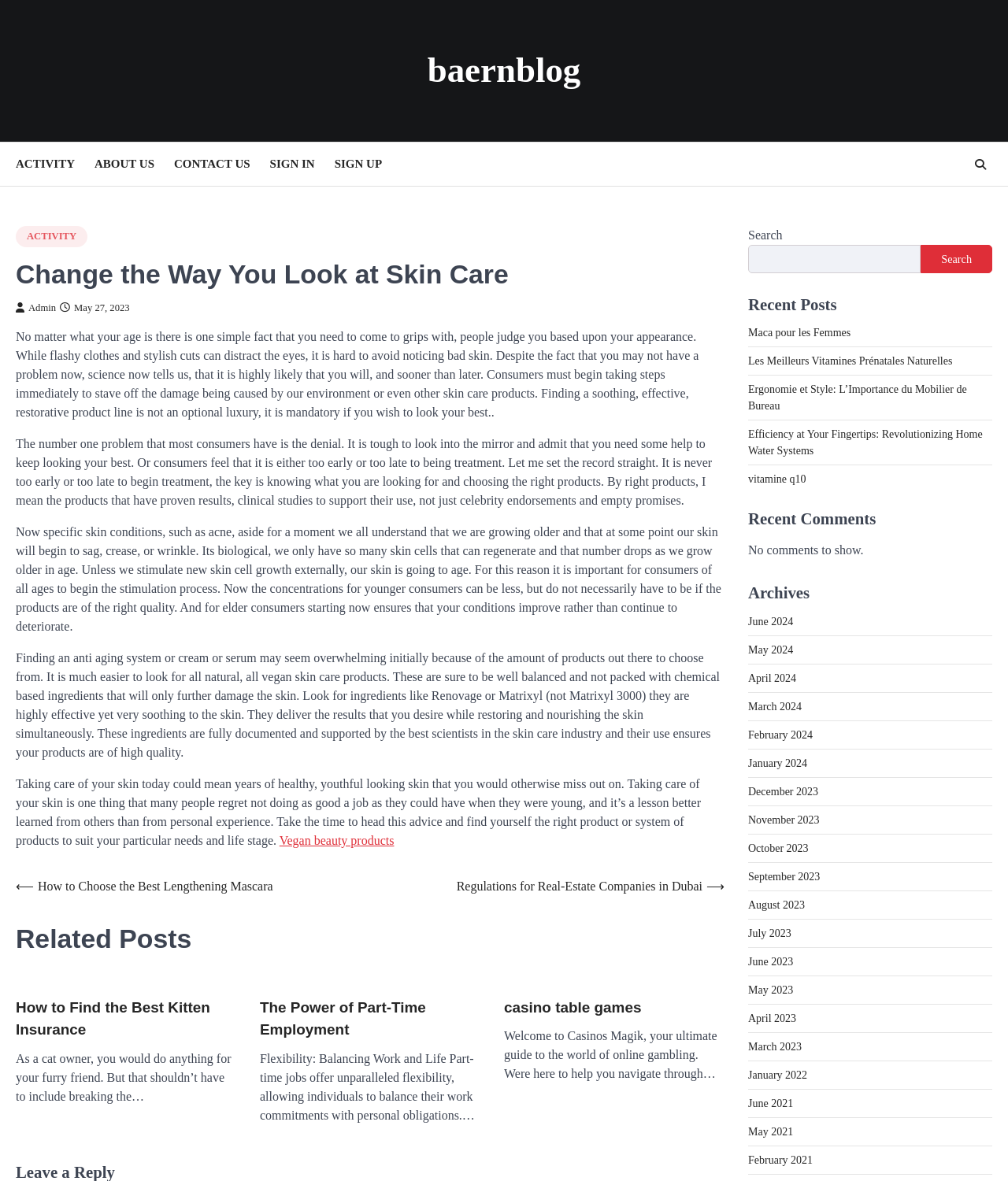What is the main topic of this webpage?
Provide a detailed and extensive answer to the question.

The webpage is focused on skin care, as evident from the header 'Change the Way You Look at Skin Care' and the subsequent articles discussing various aspects of skin care, such as the importance of taking care of one's skin, finding the right products, and understanding the effects of aging on skin.